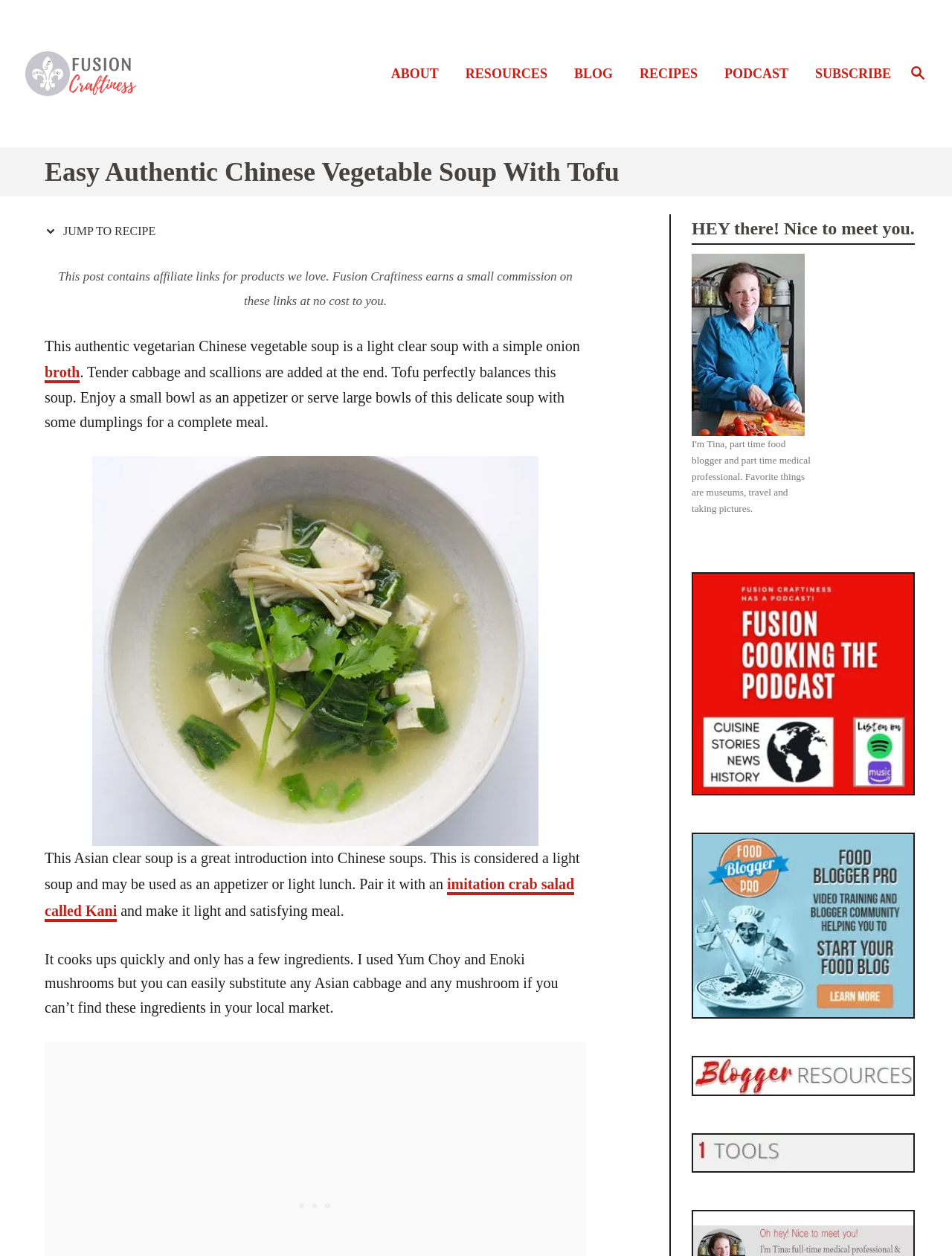What is the main ingredient in the soup?
Respond to the question with a single word or phrase according to the image.

cabbage